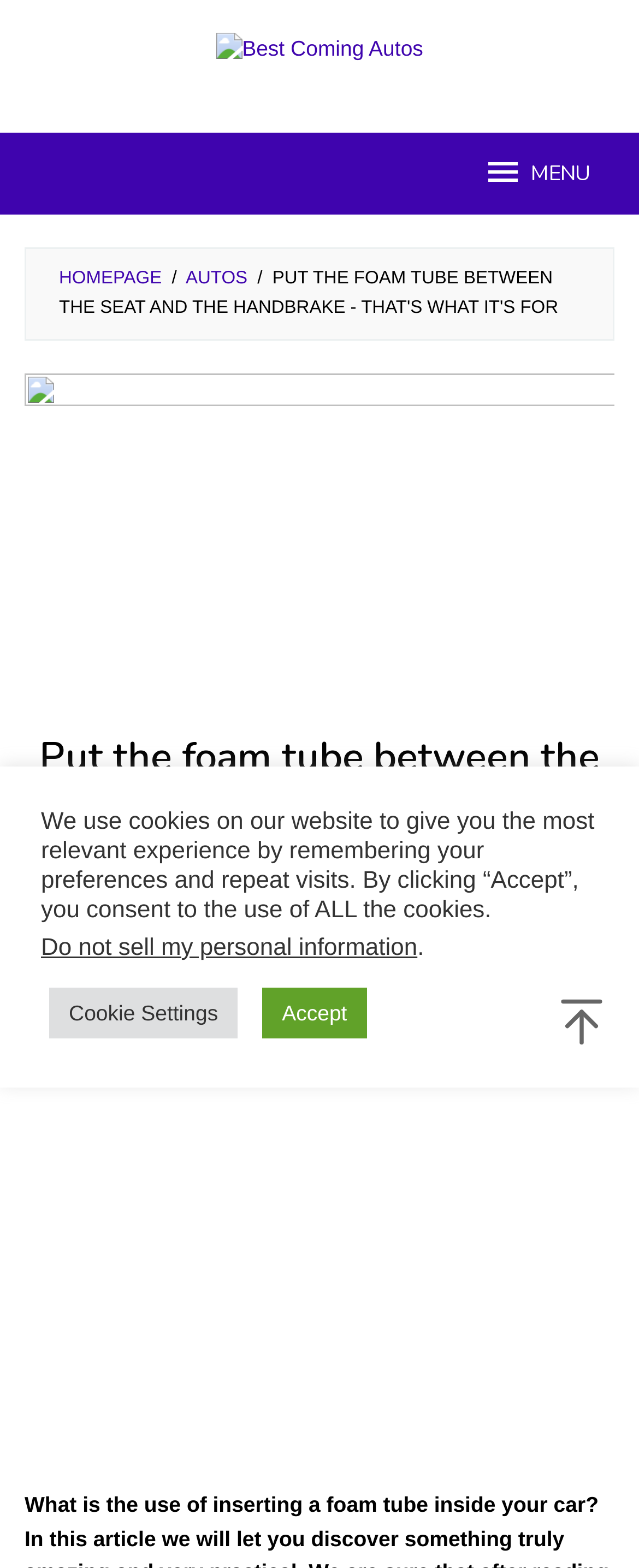Identify the bounding box for the UI element described as: "Cookie Settings". The coordinates should be four float numbers between 0 and 1, i.e., [left, top, right, bottom].

[0.077, 0.63, 0.372, 0.662]